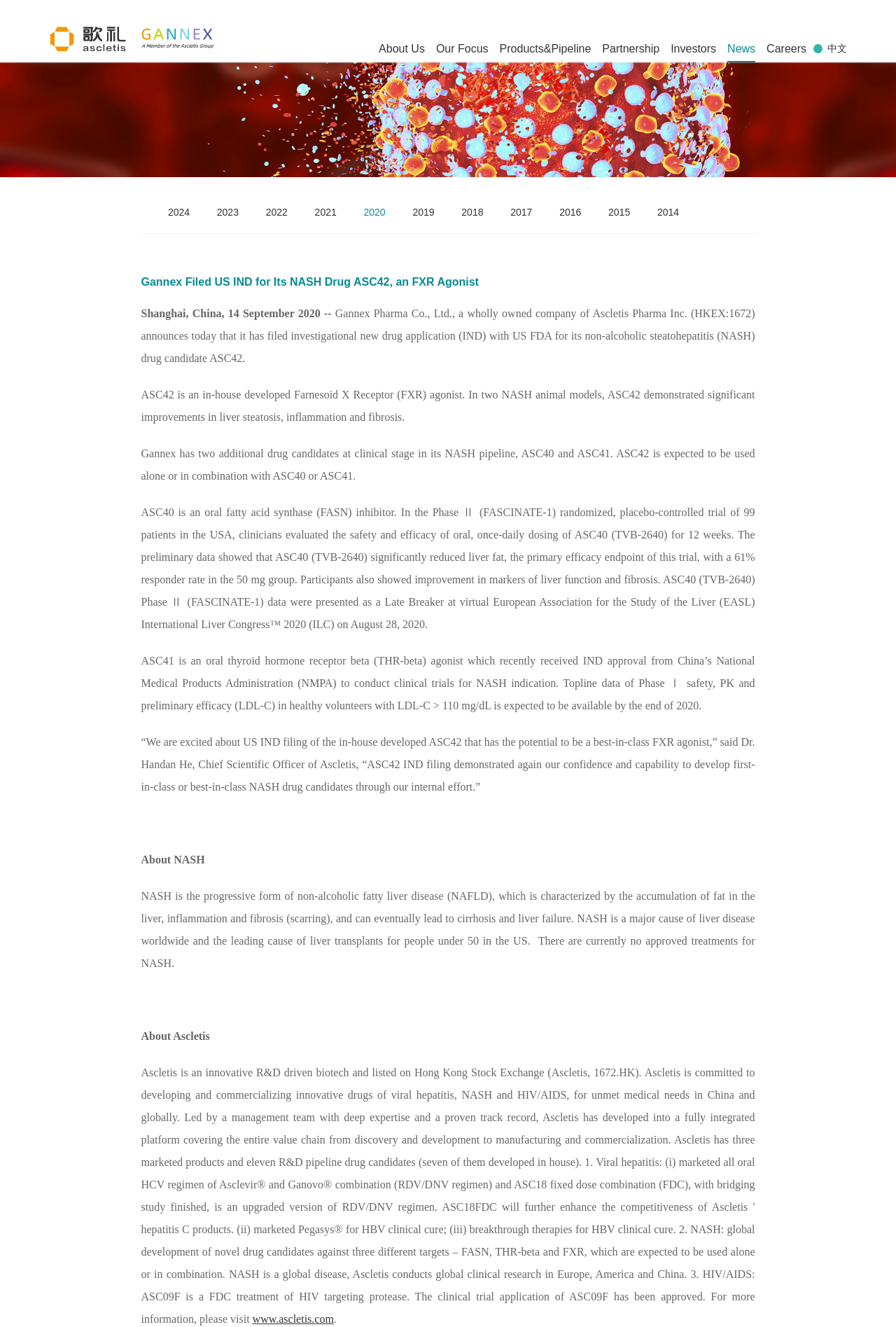Based on the element description: "Our Focus", identify the bounding box coordinates for this UI element. The coordinates must be four float numbers between 0 and 1, listed as [left, top, right, bottom].

[0.487, 0.0, 0.545, 0.047]